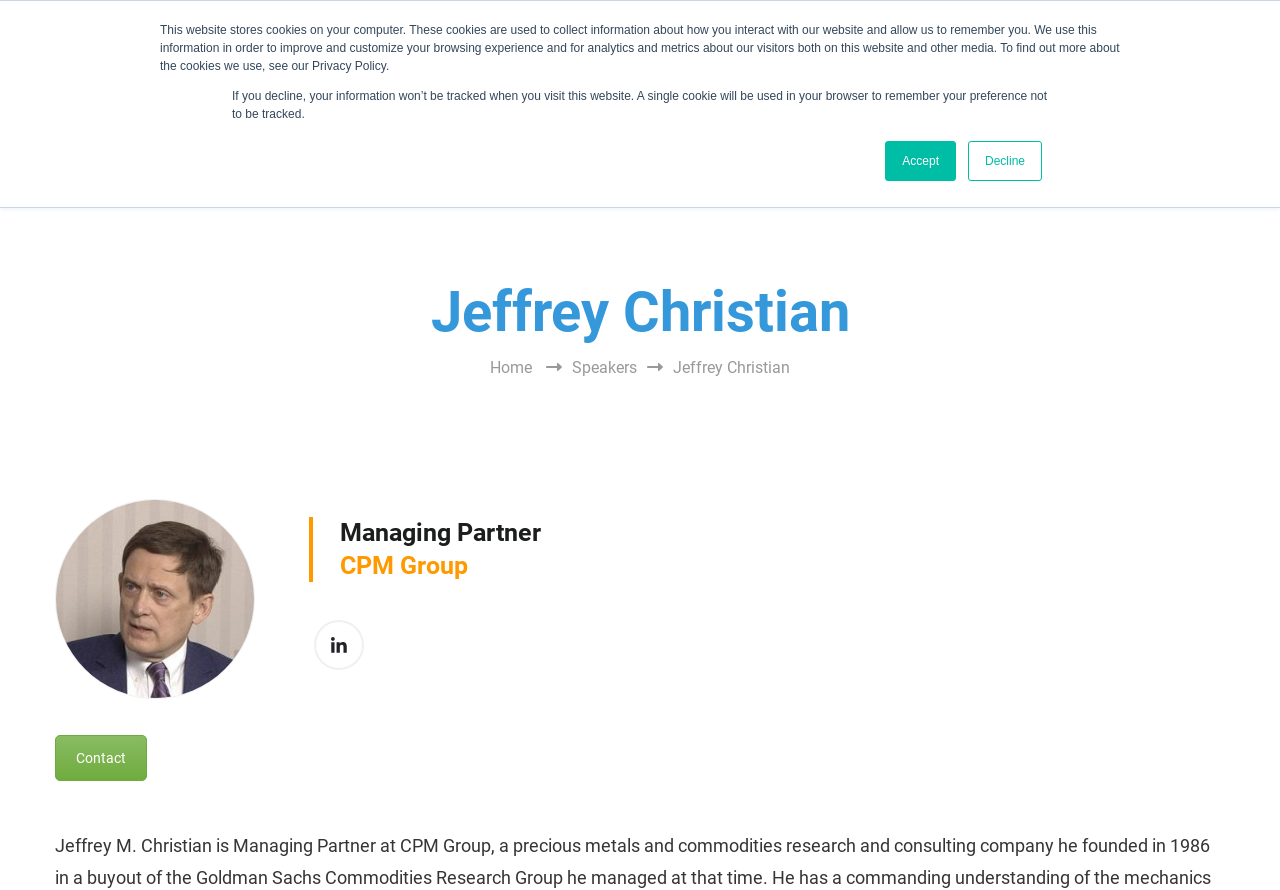Identify the bounding box coordinates of the element to click to follow this instruction: 'view AGENDA'. Ensure the coordinates are four float values between 0 and 1, provided as [left, top, right, bottom].

[0.237, 0.112, 0.319, 0.197]